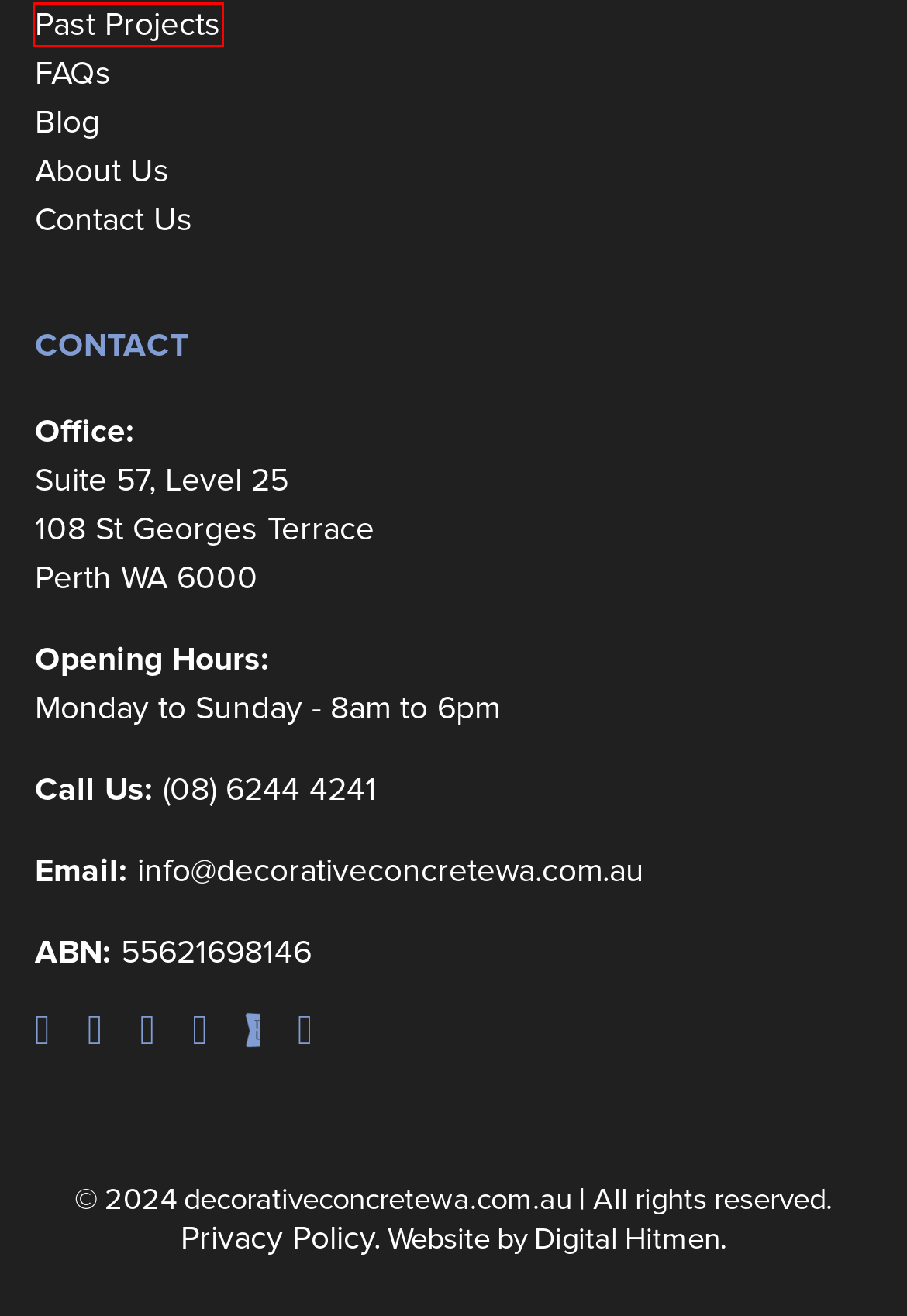You have a screenshot of a webpage with a red bounding box around an element. Choose the best matching webpage description that would appear after clicking the highlighted element. Here are the candidates:
A. Perth Concrete Driveways, Floors & More | Decorative Concrete
B. Concrete Trends, Tips & Benefits - Decorative Concrete WA Blog
C. Perth's Best Exposed Aggregate Driveways - Decorative Concrete WA
D. View Our Past Work at Decorative Concrete WA
E. Have a Question About Our Services? We Answer Your FAQs Here.
F. Learn More About Decorative Concrete WA
G. Decorative Concrete WA's Privacy Policy
H. View Our Colour Range - Decorative Concrete WA

D